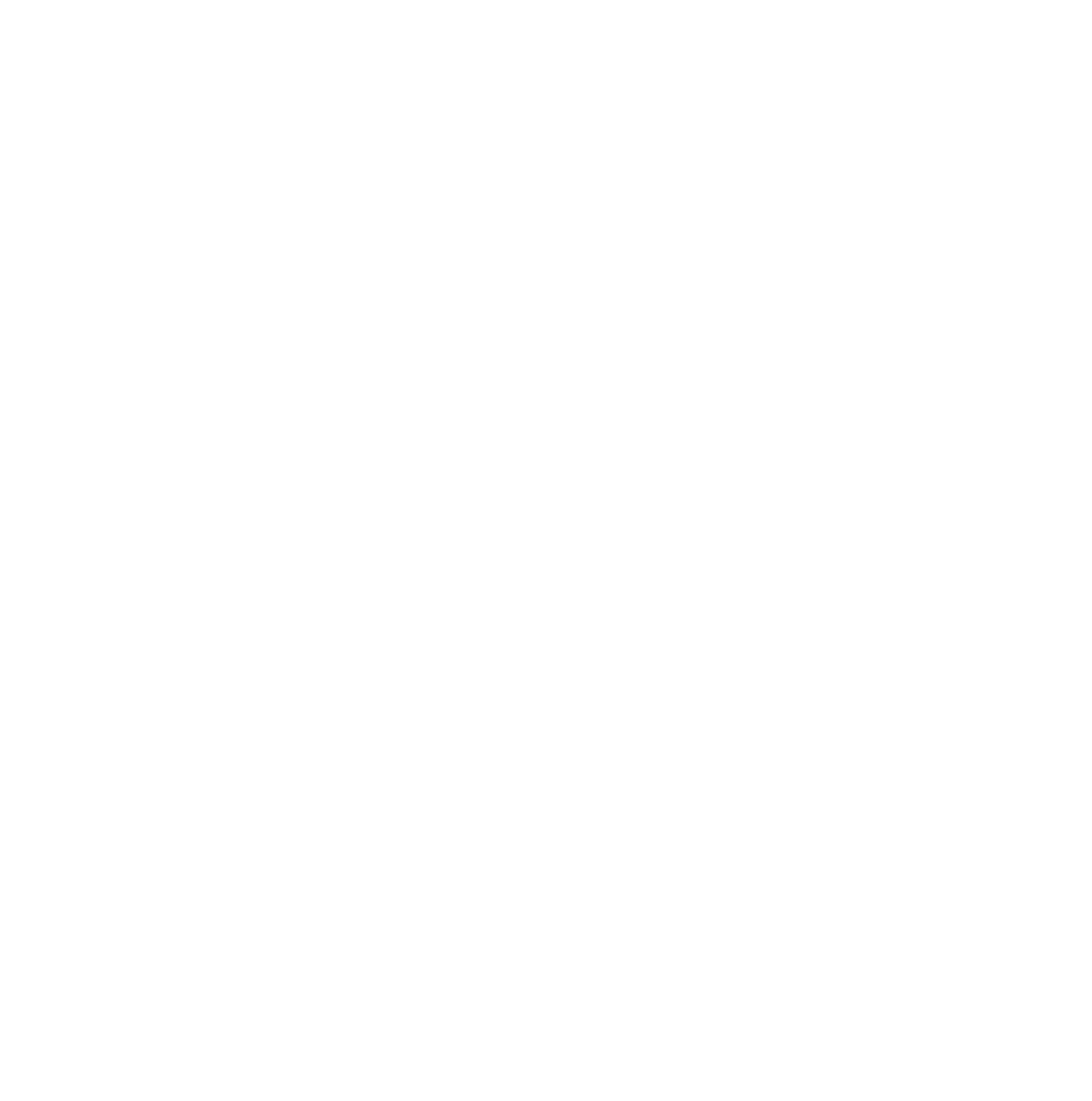Identify the bounding box coordinates for the element you need to click to achieve the following task: "Enter your email address". The coordinates must be four float values ranging from 0 to 1, formatted as [left, top, right, bottom].

[0.25, 0.093, 0.488, 0.136]